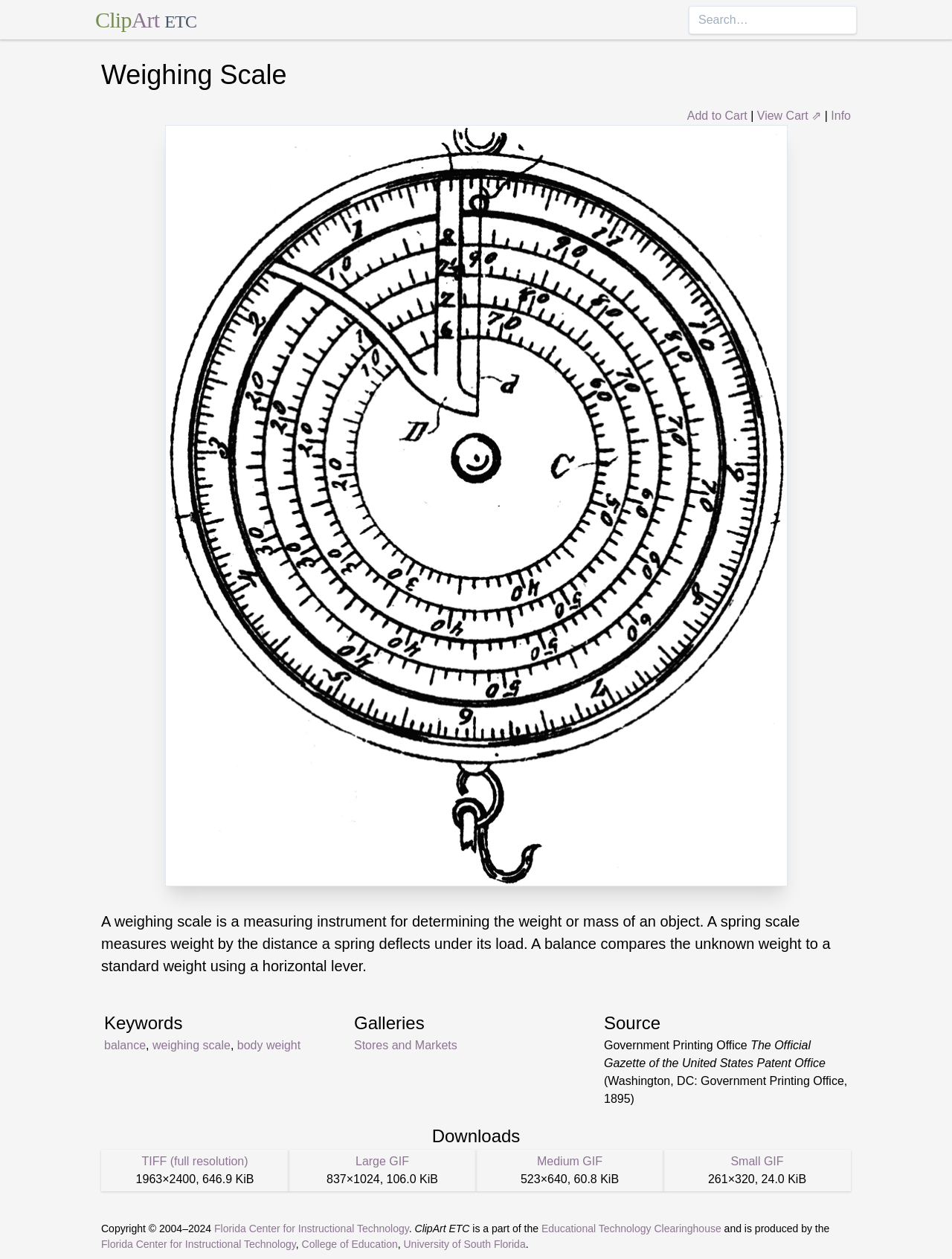Please locate the bounding box coordinates of the element that needs to be clicked to achieve the following instruction: "Add to Cart". The coordinates should be four float numbers between 0 and 1, i.e., [left, top, right, bottom].

[0.722, 0.085, 0.785, 0.099]